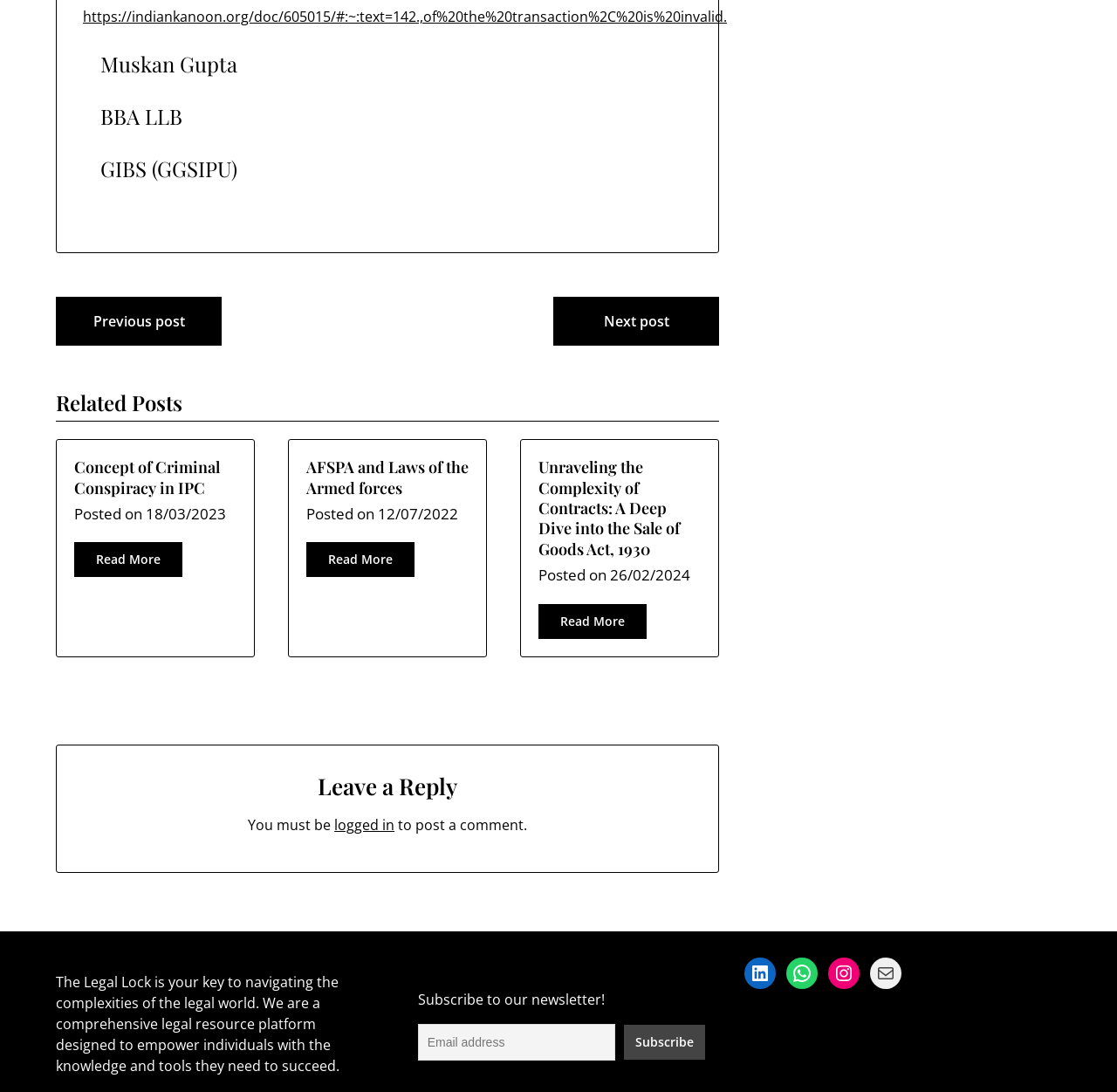Given the element description: "Next post", predict the bounding box coordinates of this UI element. The coordinates must be four float numbers between 0 and 1, given as [left, top, right, bottom].

[0.496, 0.272, 0.644, 0.317]